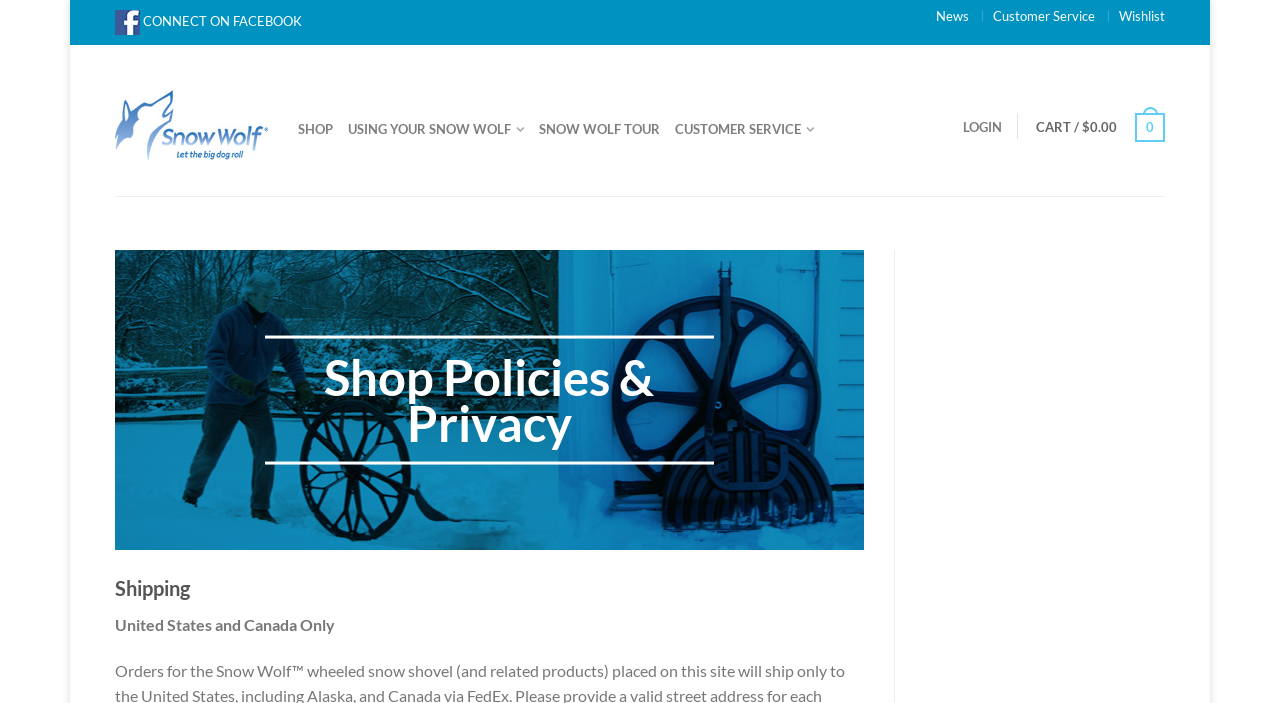Determine the bounding box coordinates of the clickable region to carry out the instruction: "Learn about Shipping".

[0.09, 0.817, 0.675, 0.856]